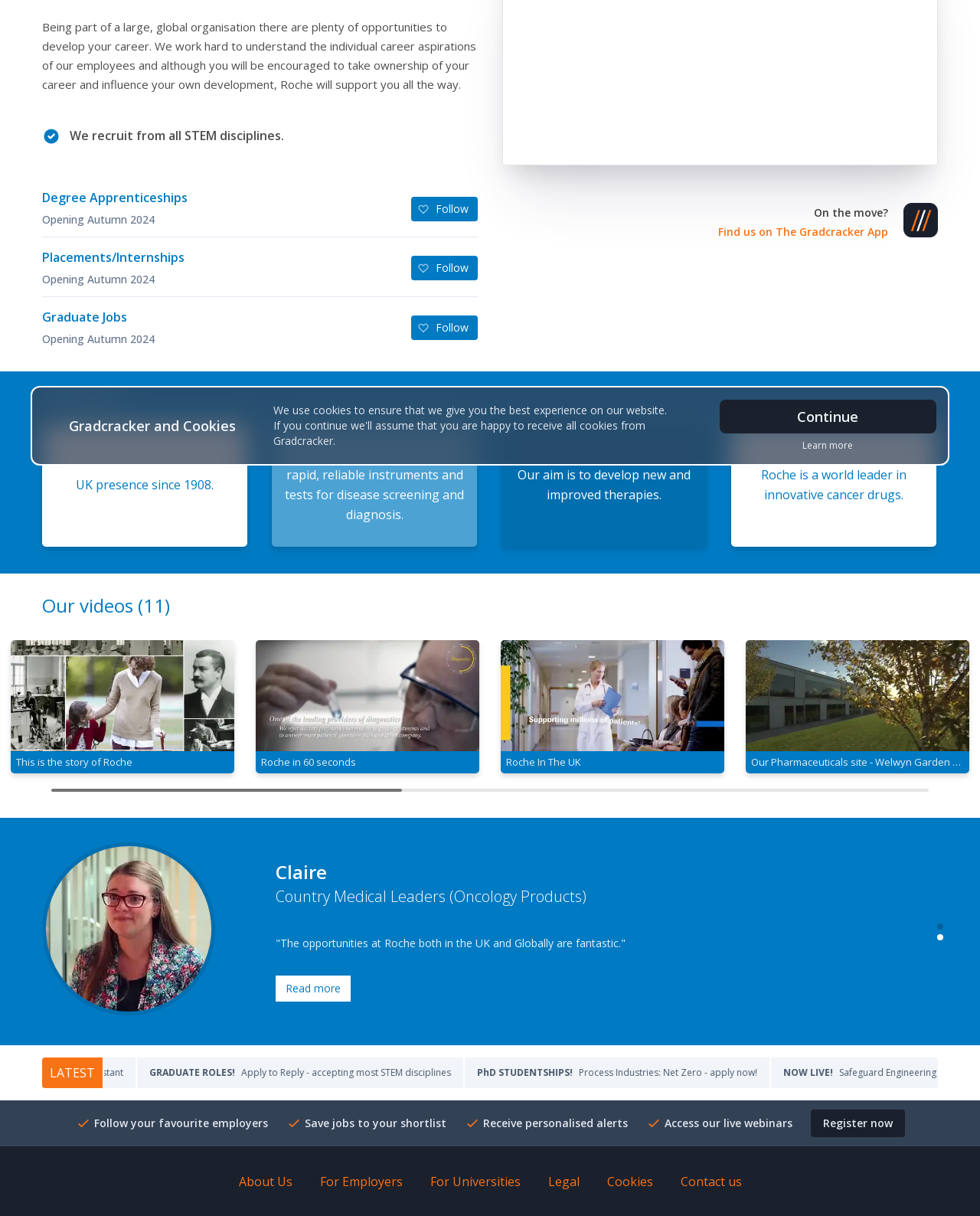Locate the bounding box of the user interface element based on this description: "licensed under a Creative Commons".

None